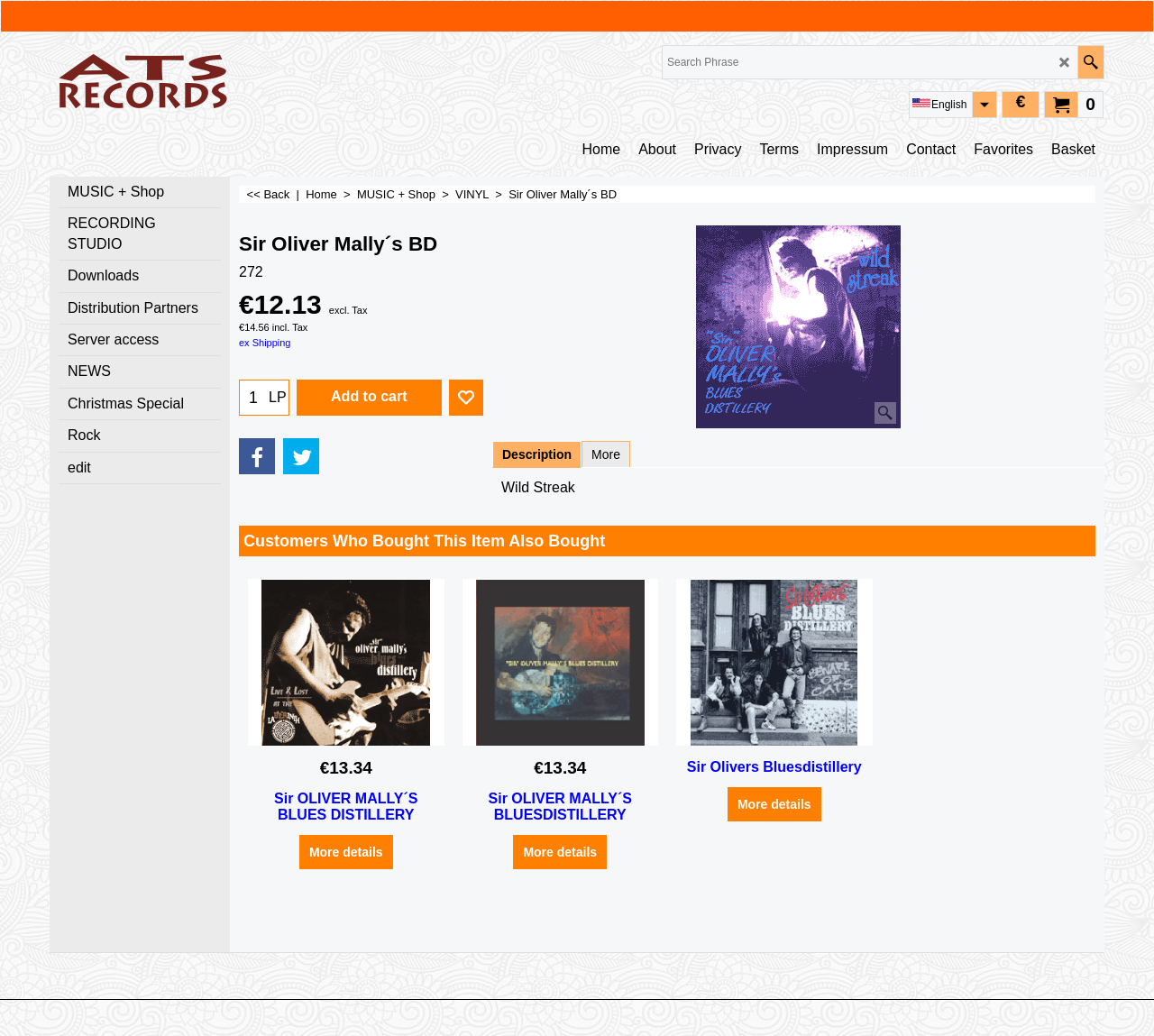Specify the bounding box coordinates of the area to click in order to follow the given instruction: "View more details."

[0.26, 0.807, 0.34, 0.838]